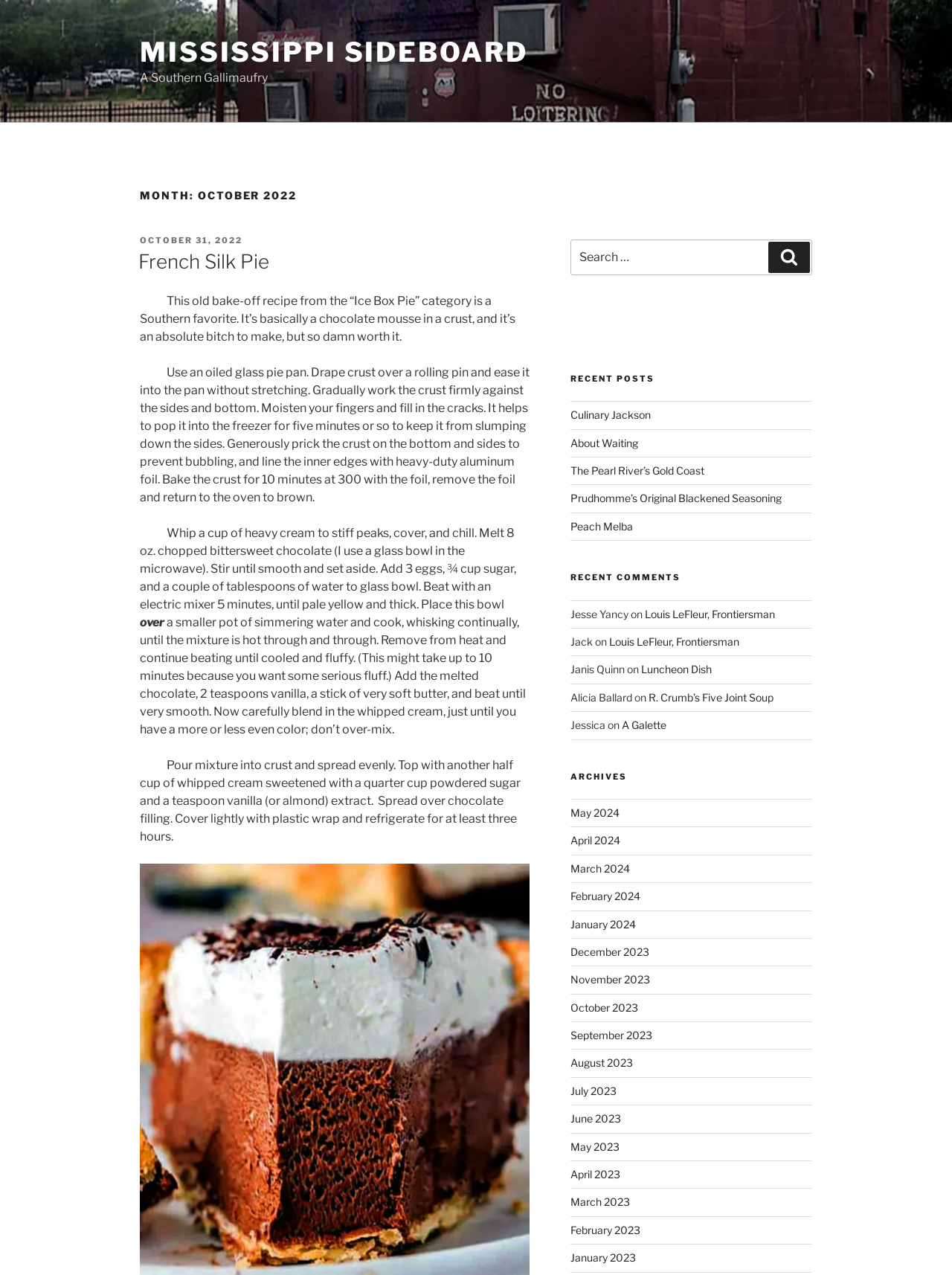Please study the image and answer the question comprehensively:
What is the name of the category that the recipe belongs to?

The question can be answered by reading the text that describes the recipe, which states 'This old bake-off recipe from the “Ice Box Pie” category is a Southern favorite.'